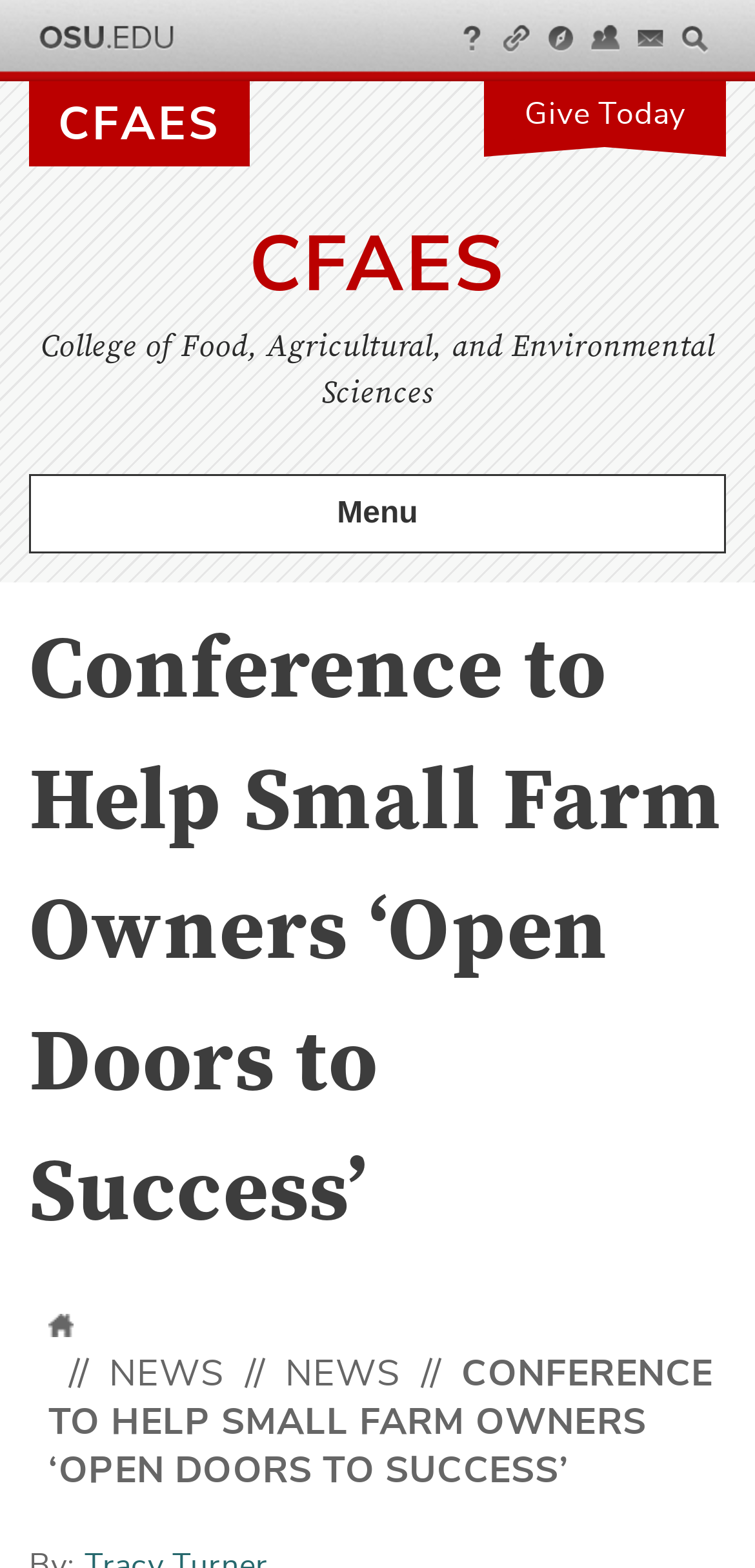Please identify the coordinates of the bounding box that should be clicked to fulfill this instruction: "open the menu".

[0.038, 0.302, 0.962, 0.353]